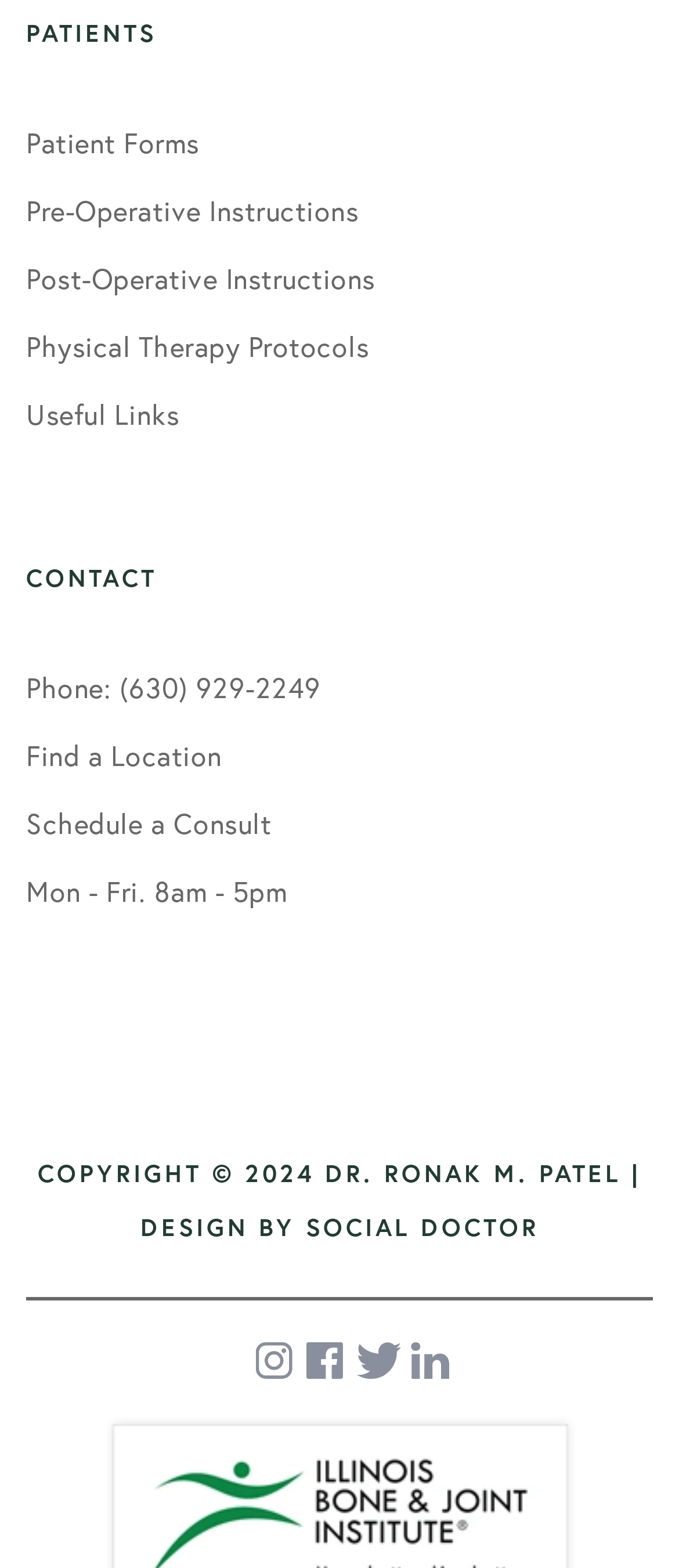Respond with a single word or phrase to the following question: What is the copyright year?

2024